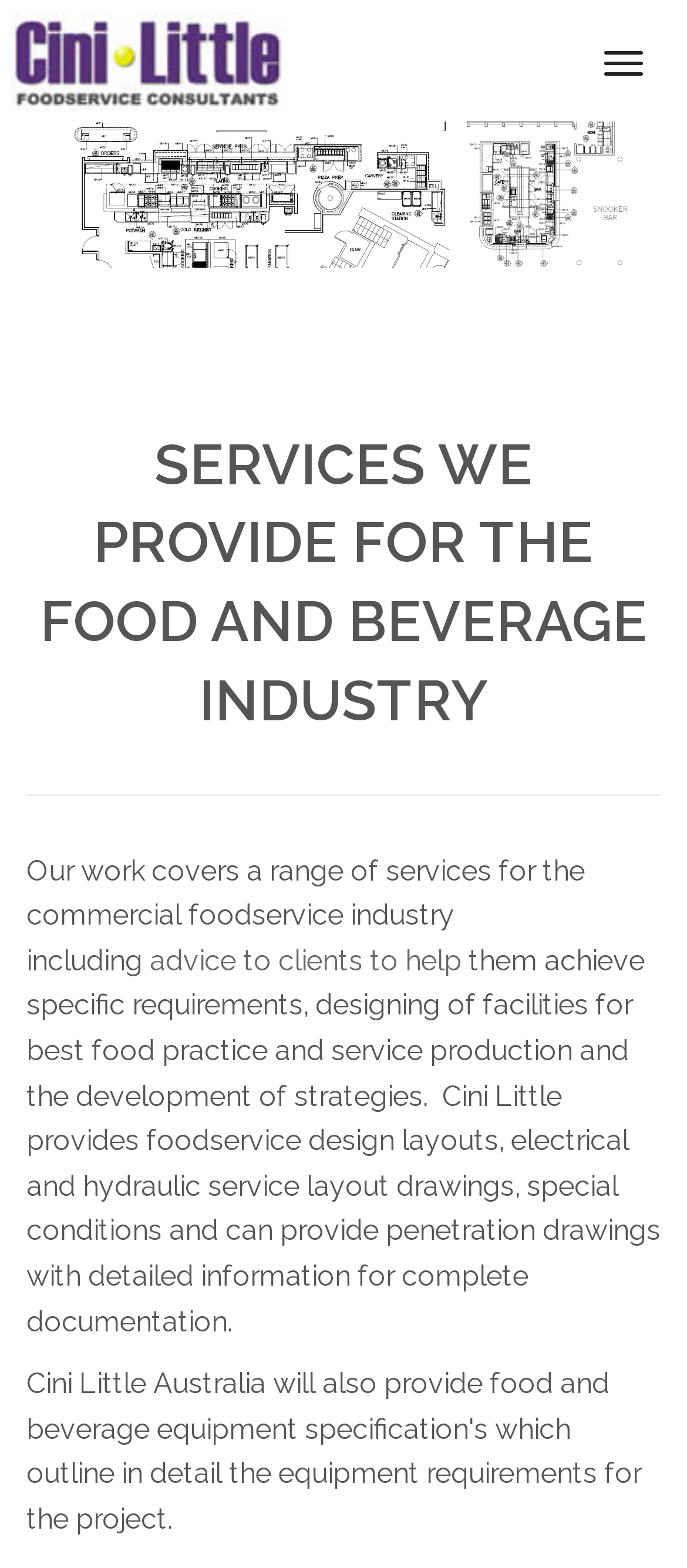Using the image as a reference, answer the following question in as much detail as possible:
What is the role of Cini Little in the foodservice industry?

Cini Little provides advice to clients to help them achieve specific requirements, designing of facilities for best food practice and service production, and the development of strategies. This indicates that Cini Little plays a role in providing advice and design services to clients in the foodservice industry.